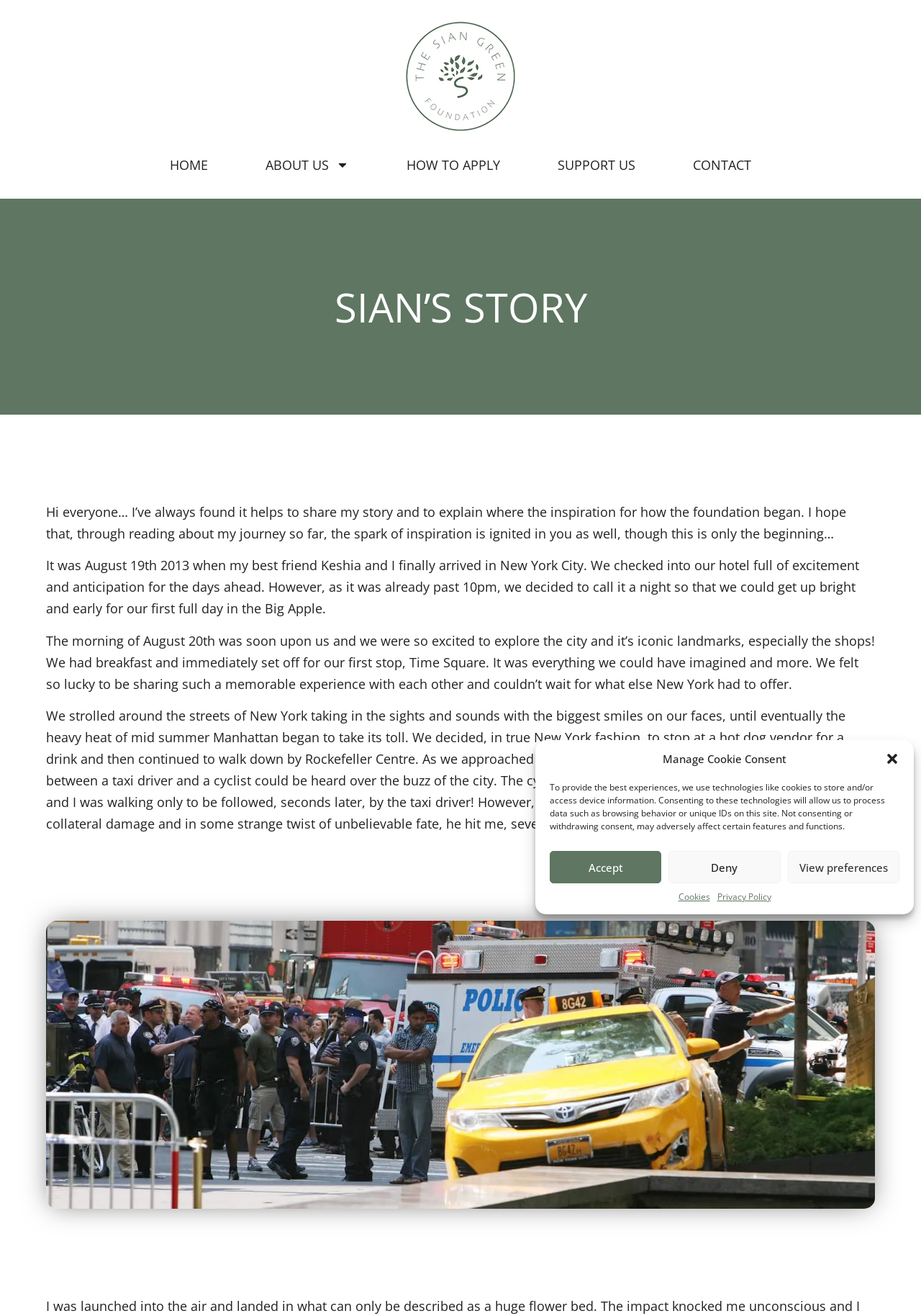Give a detailed explanation of the elements present on the webpage.

The webpage is about Sian Green Foundation, and it starts with a navigation menu at the top, featuring links to "HOME", "ABOUT US", "HOW TO APPLY", "SUPPORT US", and "CONTACT". Below the navigation menu, there is a heading "SIAN'S STORY" that introduces the main content of the page.

The main content is a personal story written in a first-person perspective, divided into several paragraphs. The story begins with the author sharing their experience of arriving in New York City with their best friend Keshia. The author describes their excitement and anticipation for exploring the city, and how they spent their first day visiting iconic landmarks like Time Square.

As the story unfolds, the author recounts a life-changing incident that occurred on August 20th, 2013, when a taxi driver hit them while they were walking down the street, severing their left foot. The story is accompanied by an image of NYC Emergency Services.

At the very top of the page, there is a dialog box for managing cookie consent, which includes buttons to "Accept", "Deny", or "View preferences". There are also links to "Cookies" and "Privacy Policy" within this dialog box.